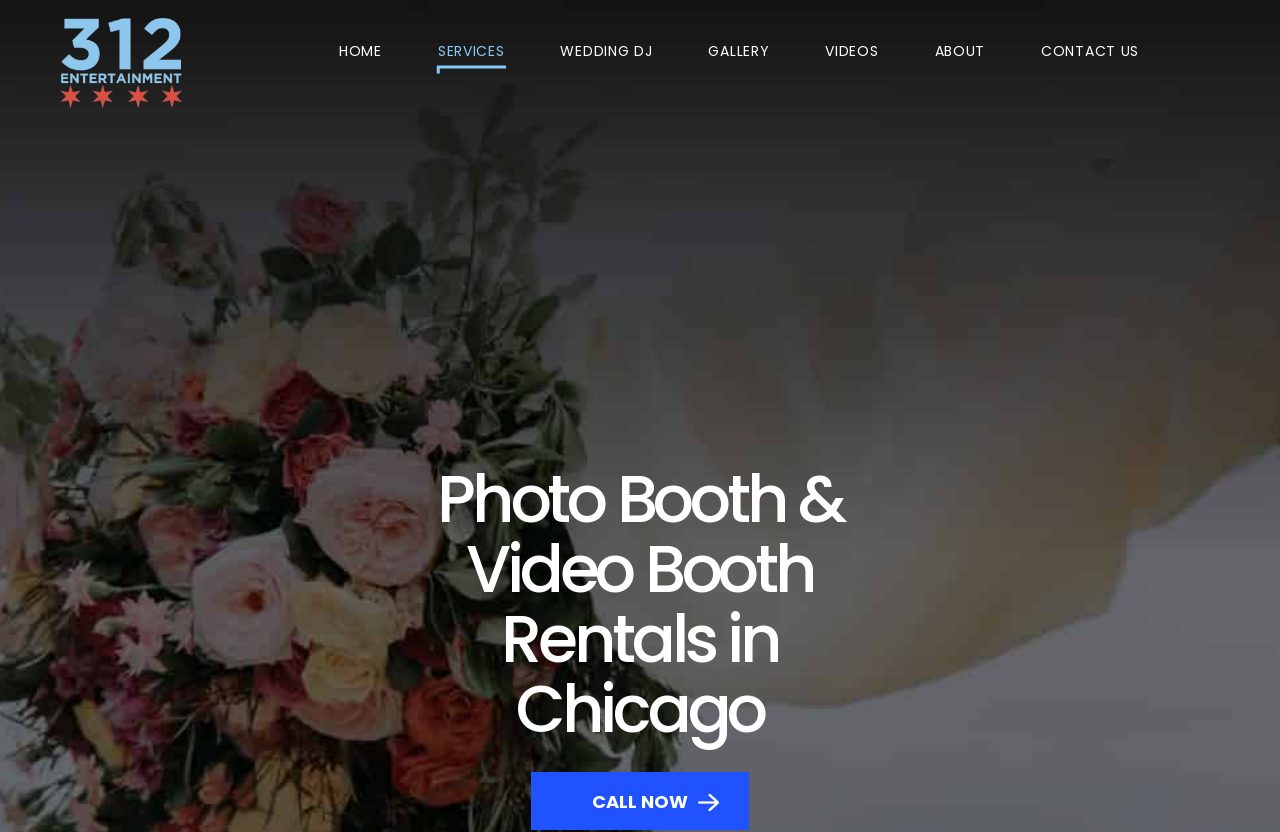Please identify the bounding box coordinates of the region to click in order to complete the task: "View the photo booth and video booth rentals services". The coordinates must be four float numbers between 0 and 1, specified as [left, top, right, bottom].

[0.342, 0.049, 0.394, 0.073]